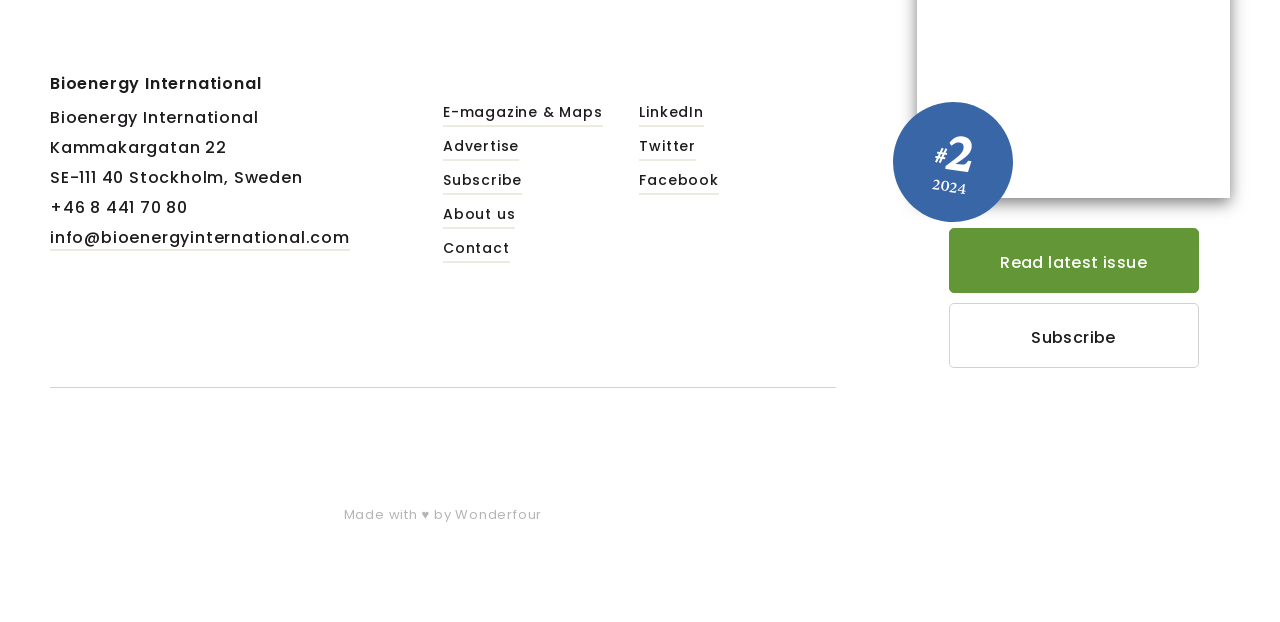Provide the bounding box coordinates for the specified HTML element described in this description: "E-magazine & Maps". The coordinates should be four float numbers ranging from 0 to 1, in the format [left, top, right, bottom].

[0.346, 0.167, 0.455, 0.204]